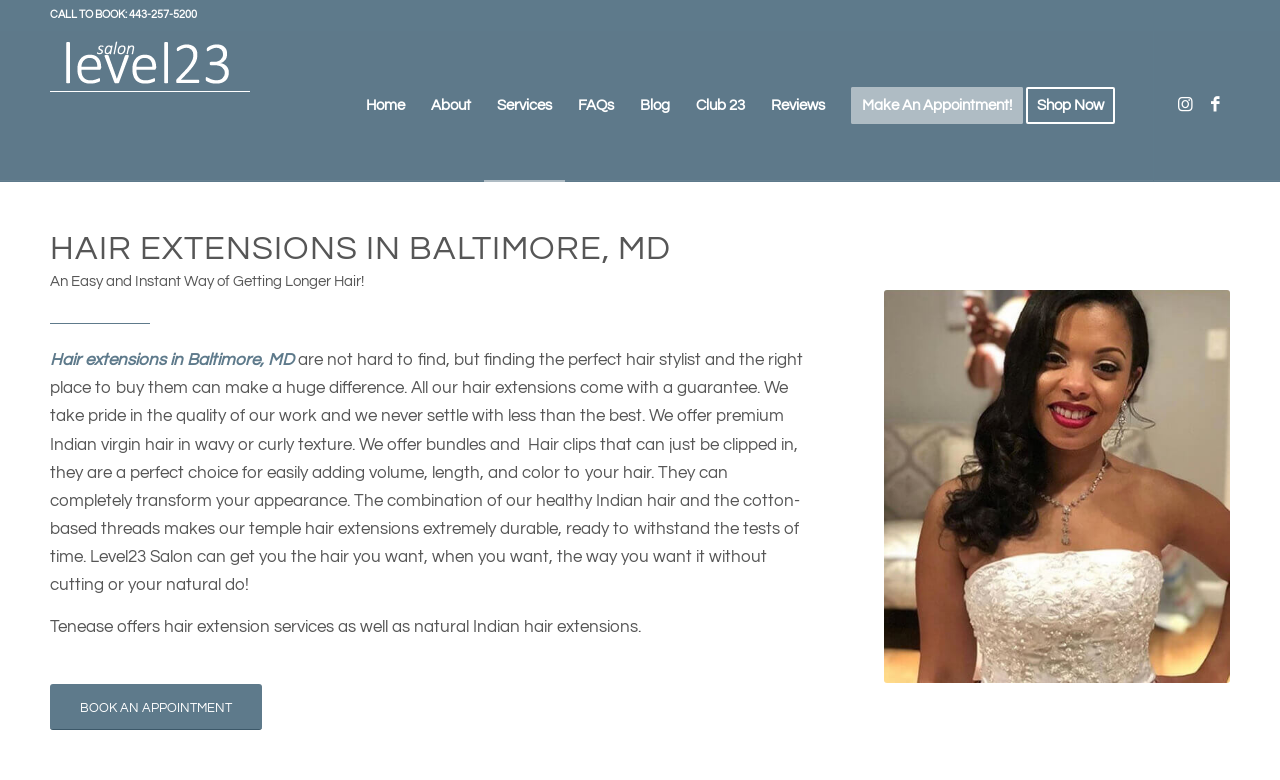Identify the bounding box coordinates for the UI element described as: "aria-label="Adempi on LinkedIn"". The coordinates should be provided as four floats between 0 and 1: [left, top, right, bottom].

None